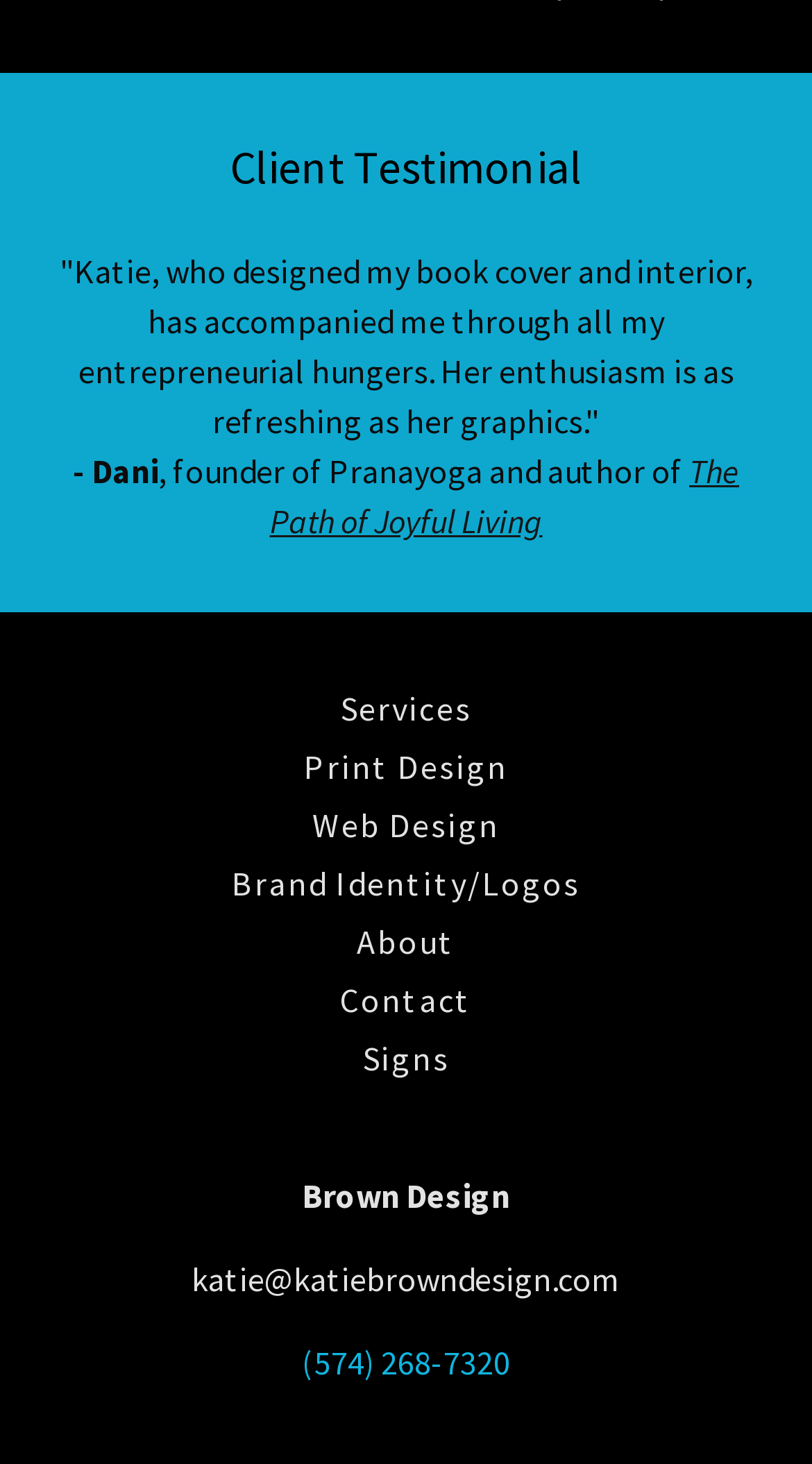Find the bounding box coordinates for the element that must be clicked to complete the instruction: "Read client testimonial". The coordinates should be four float numbers between 0 and 1, indicated as [left, top, right, bottom].

[0.073, 0.172, 0.927, 0.302]